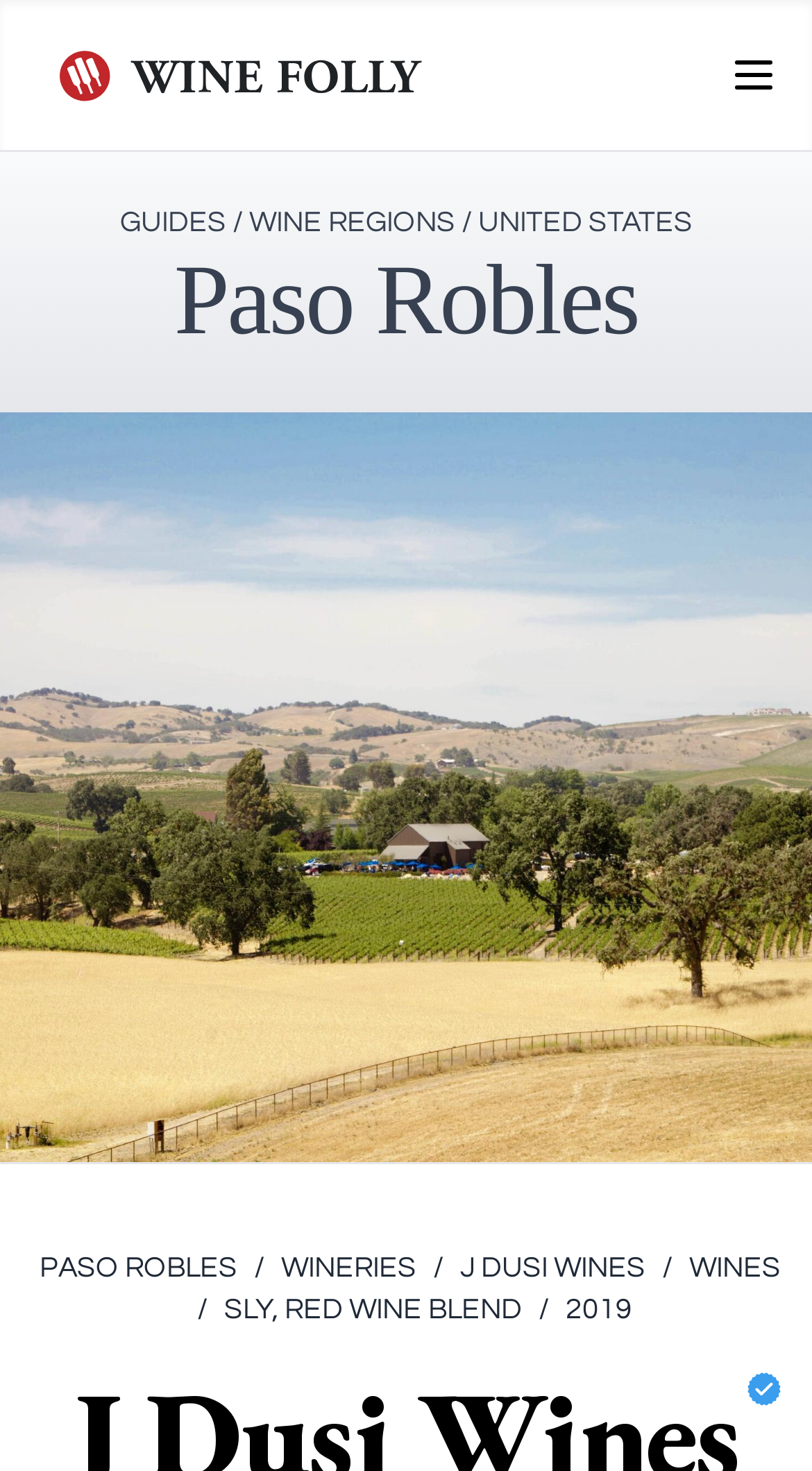Bounding box coordinates are specified in the format (top-left x, top-left y, bottom-right x, bottom-right y). All values are floating point numbers bounded between 0 and 1. Please provide the bounding box coordinate of the region this sentence describes: /J Dusi Wines

[0.533, 0.848, 0.795, 0.876]